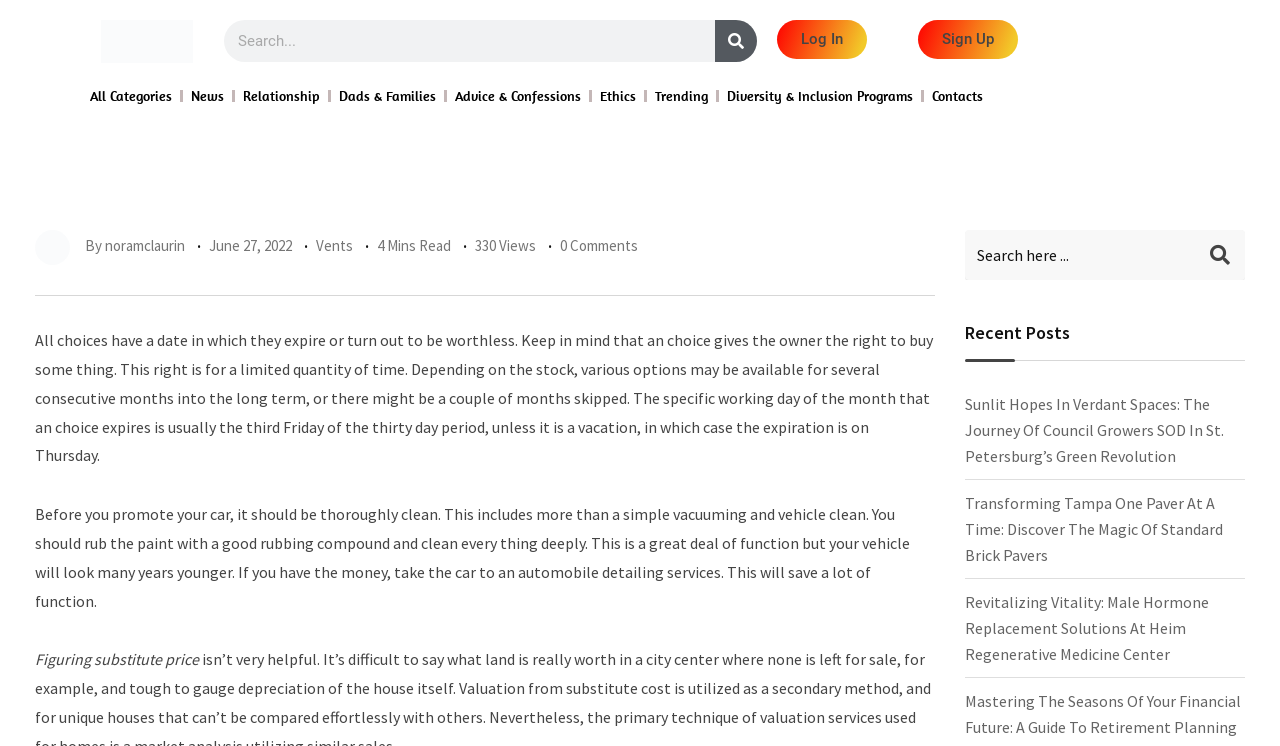Pinpoint the bounding box coordinates of the area that should be clicked to complete the following instruction: "Search for a specific topic". The coordinates must be given as four float numbers between 0 and 1, i.e., [left, top, right, bottom].

[0.754, 0.309, 0.973, 0.376]